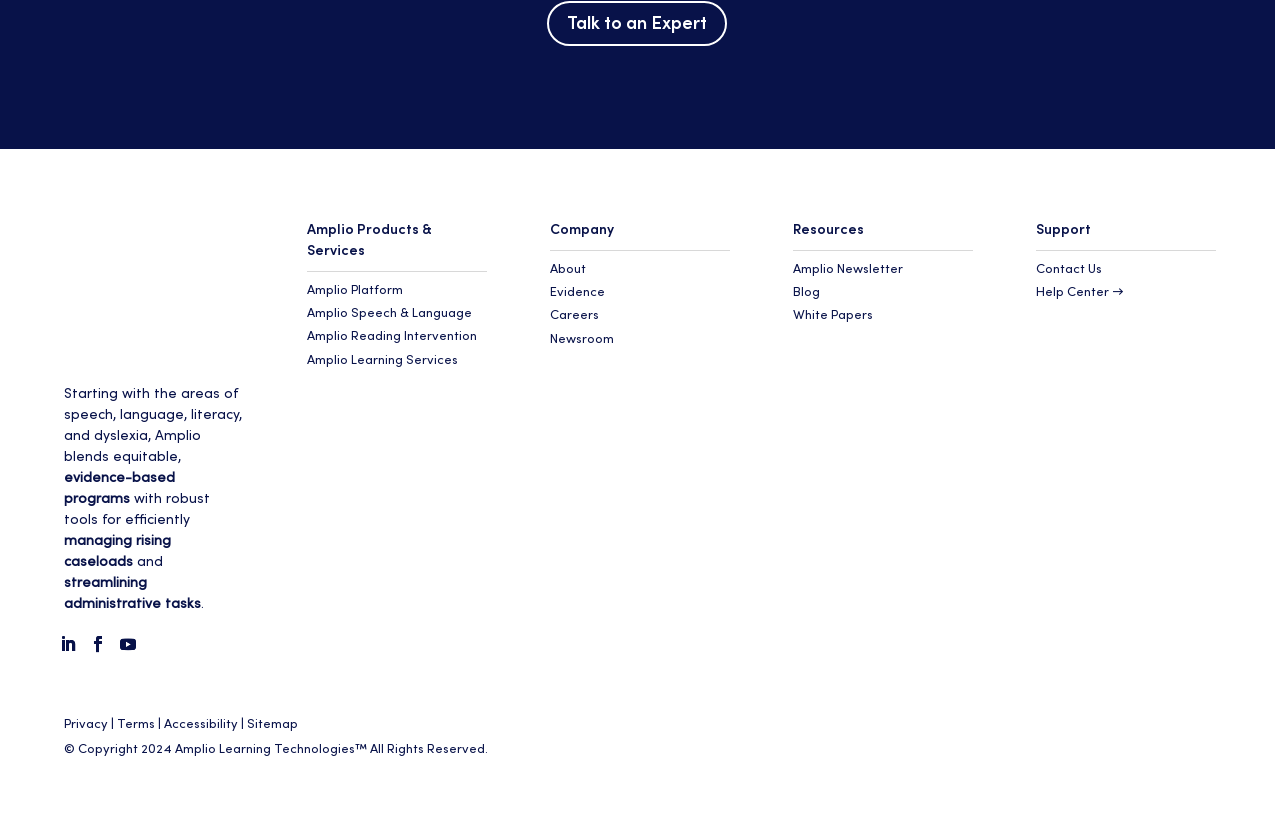What is the last link in the footer section?
Please provide a comprehensive and detailed answer to the question.

The last link in the footer section can be found by looking at the elements at the bottom of the page, specifically the link with the bounding box coordinates [0.193, 0.879, 0.233, 0.9], which has the text 'Sitemap'.